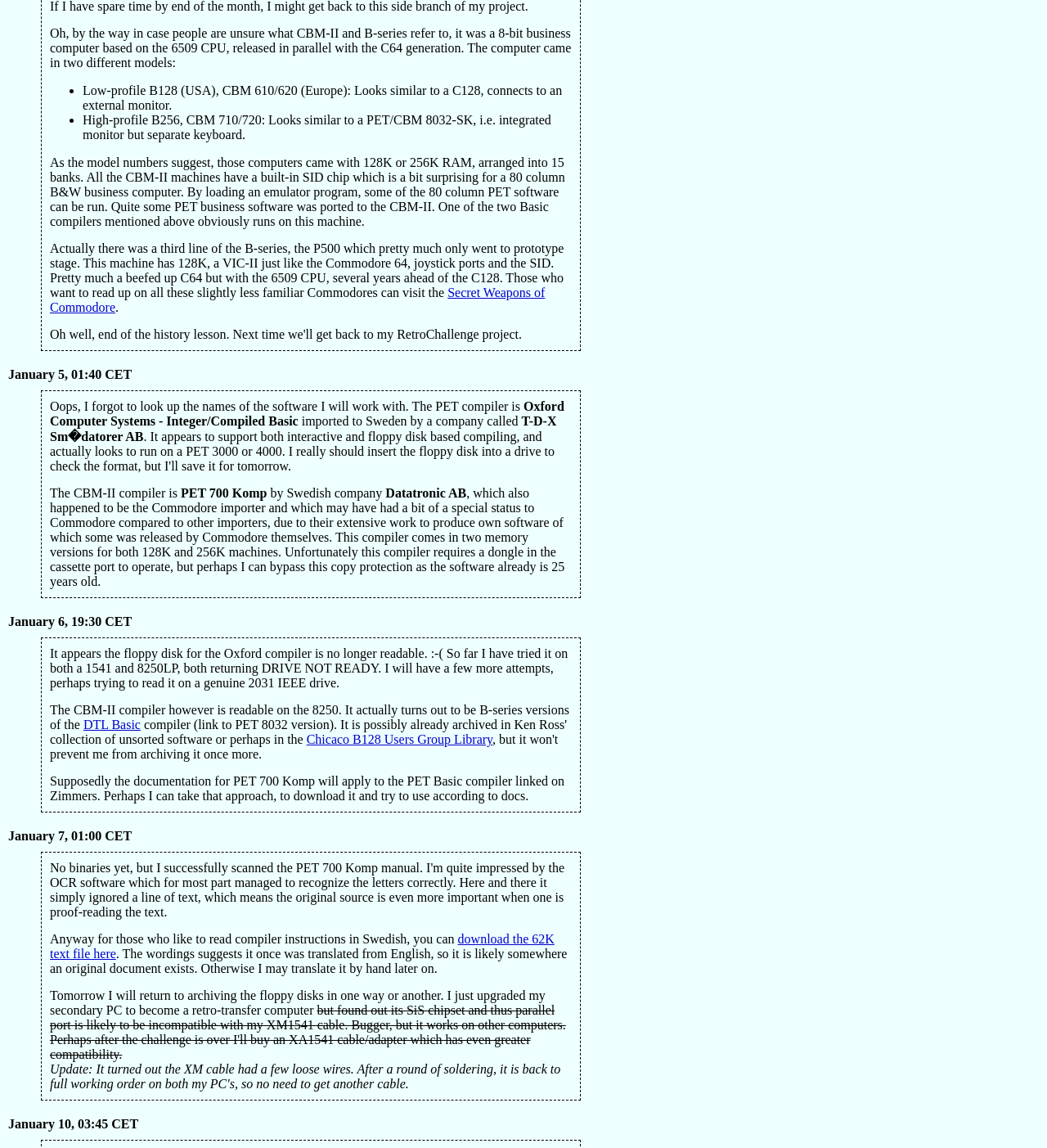Answer the question using only a single word or phrase: 
What is the name of the company that imported the PET compiler to Sweden?

T-D-X Sm�datorer AB